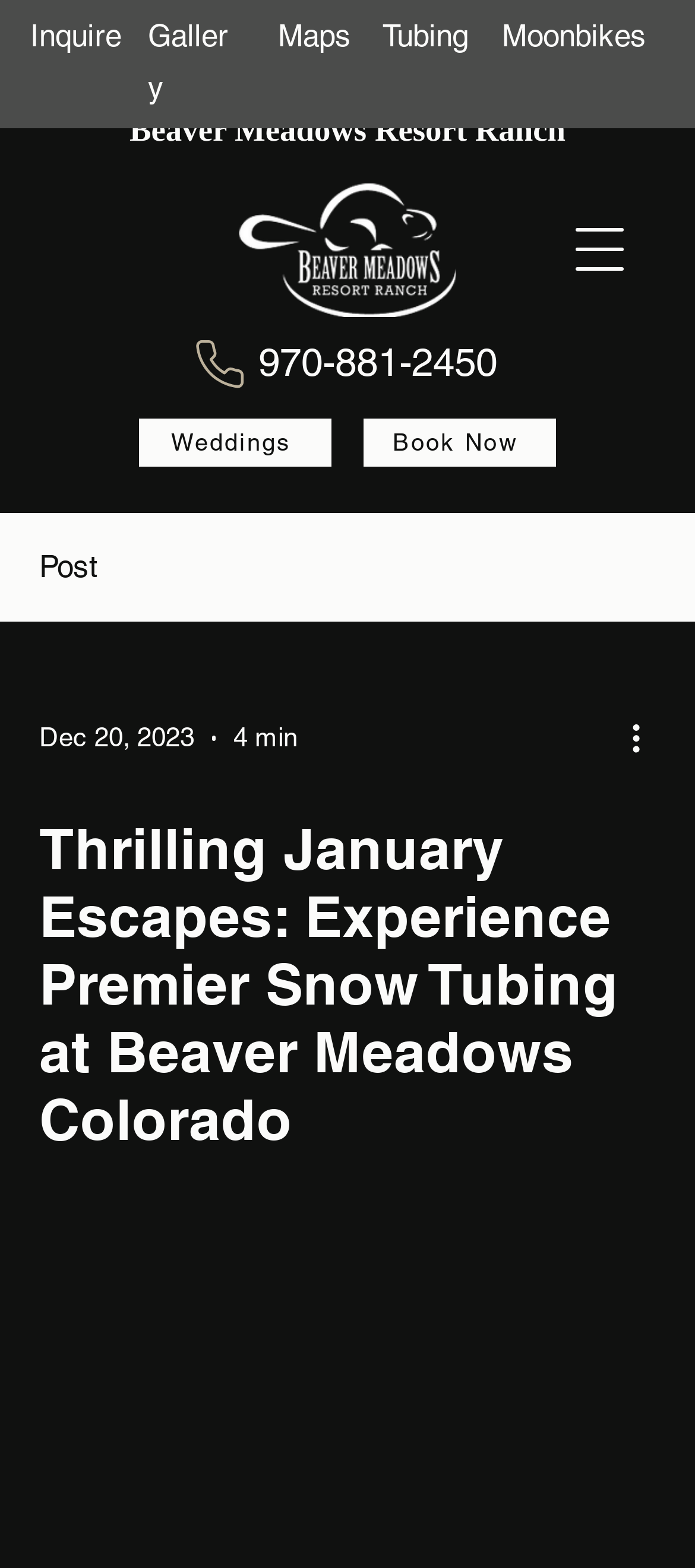What is the action of the button at the top right corner?
Kindly give a detailed and elaborate answer to the question.

I found the button element with the text 'Open navigation menu' which is located at the top right corner of the page with coordinates [0.644, 0.102, 0.772, 0.159]. This suggests that clicking this button will open the navigation menu.